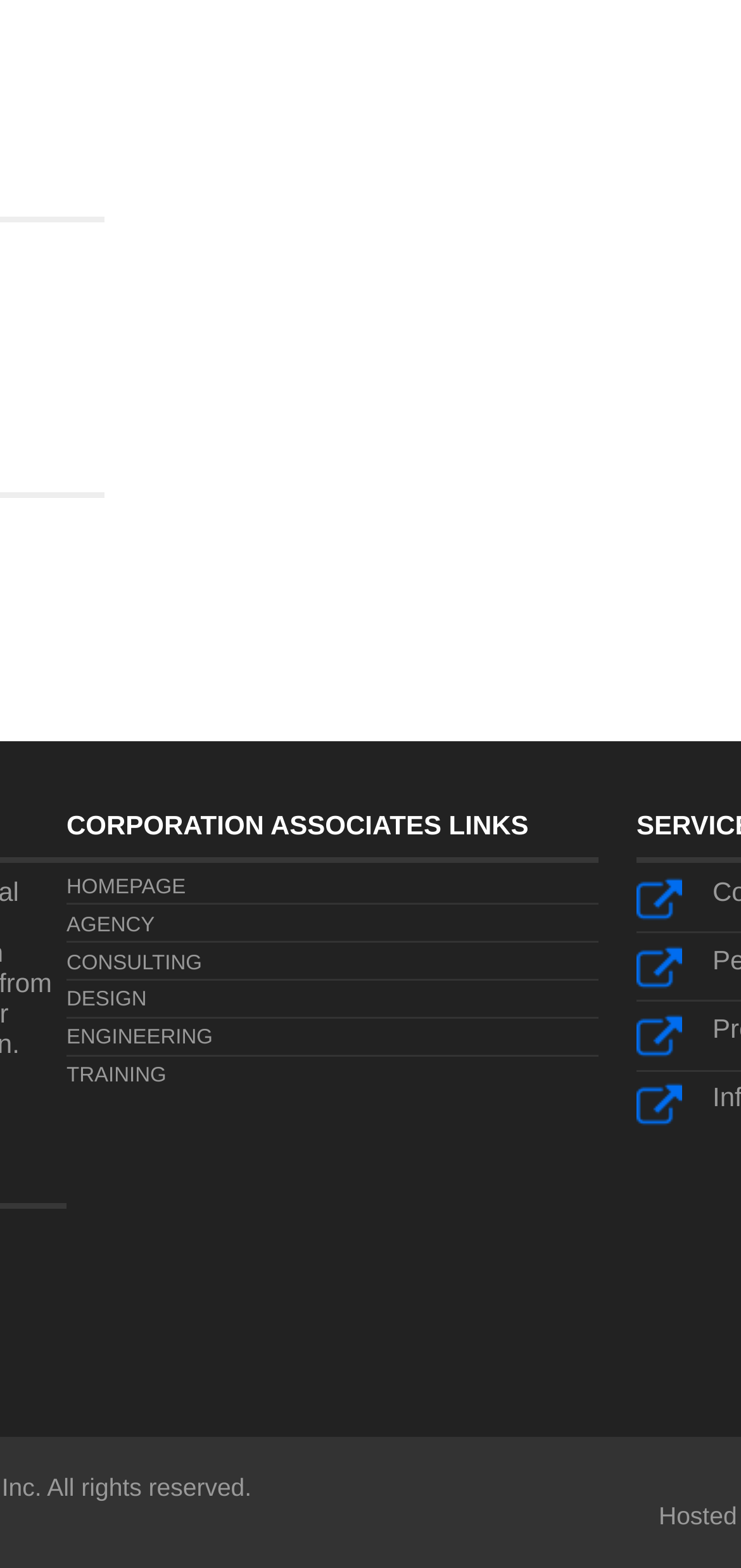Using the provided element description, identify the bounding box coordinates as (top-left x, top-left y, bottom-right x, bottom-right y). Ensure all values are between 0 and 1. Description: Corporation Associates Links

[0.09, 0.515, 0.808, 0.55]